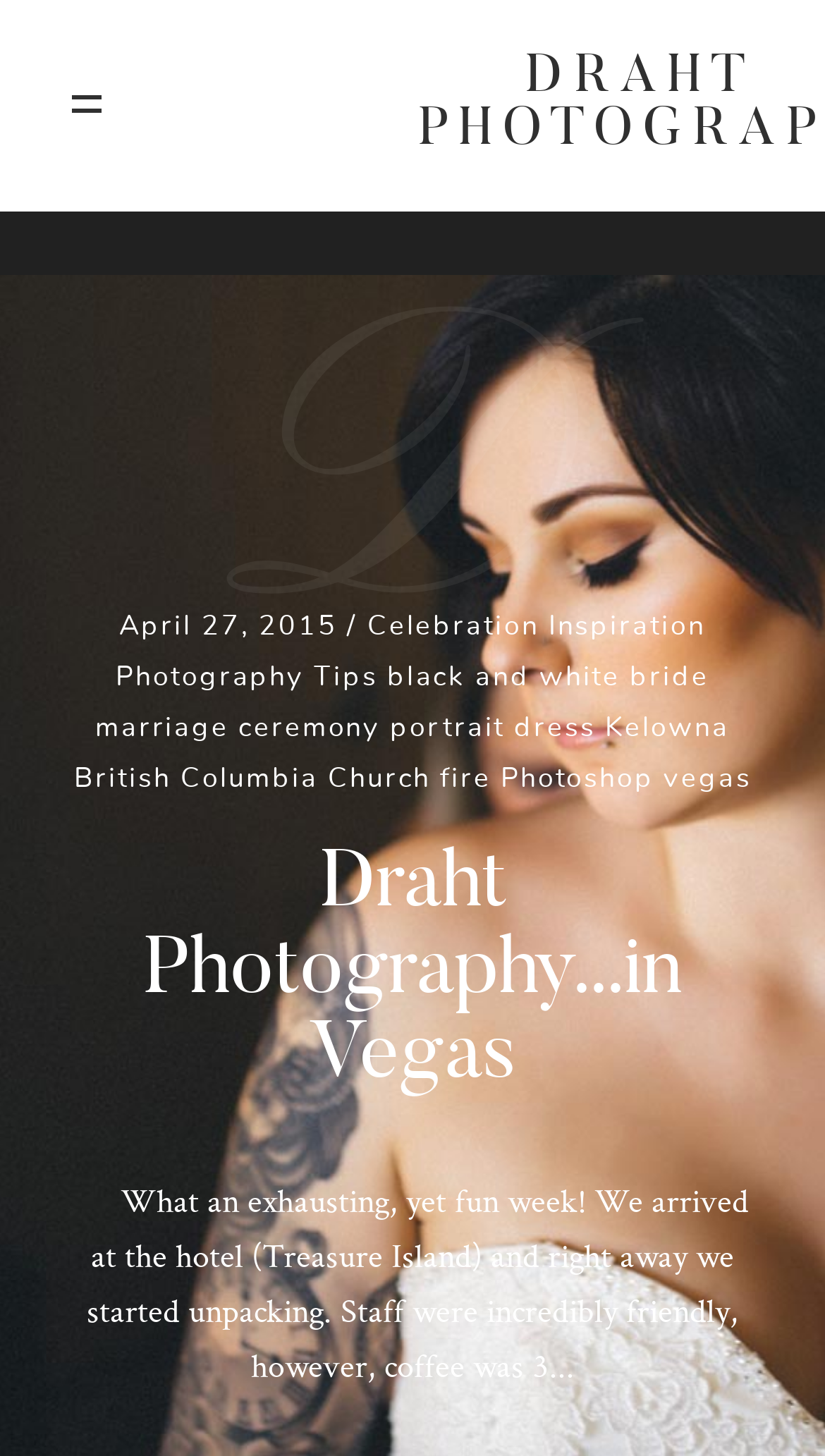What is the hotel mentioned in the blog post?
Respond to the question with a single word or phrase according to the image.

Treasure Island